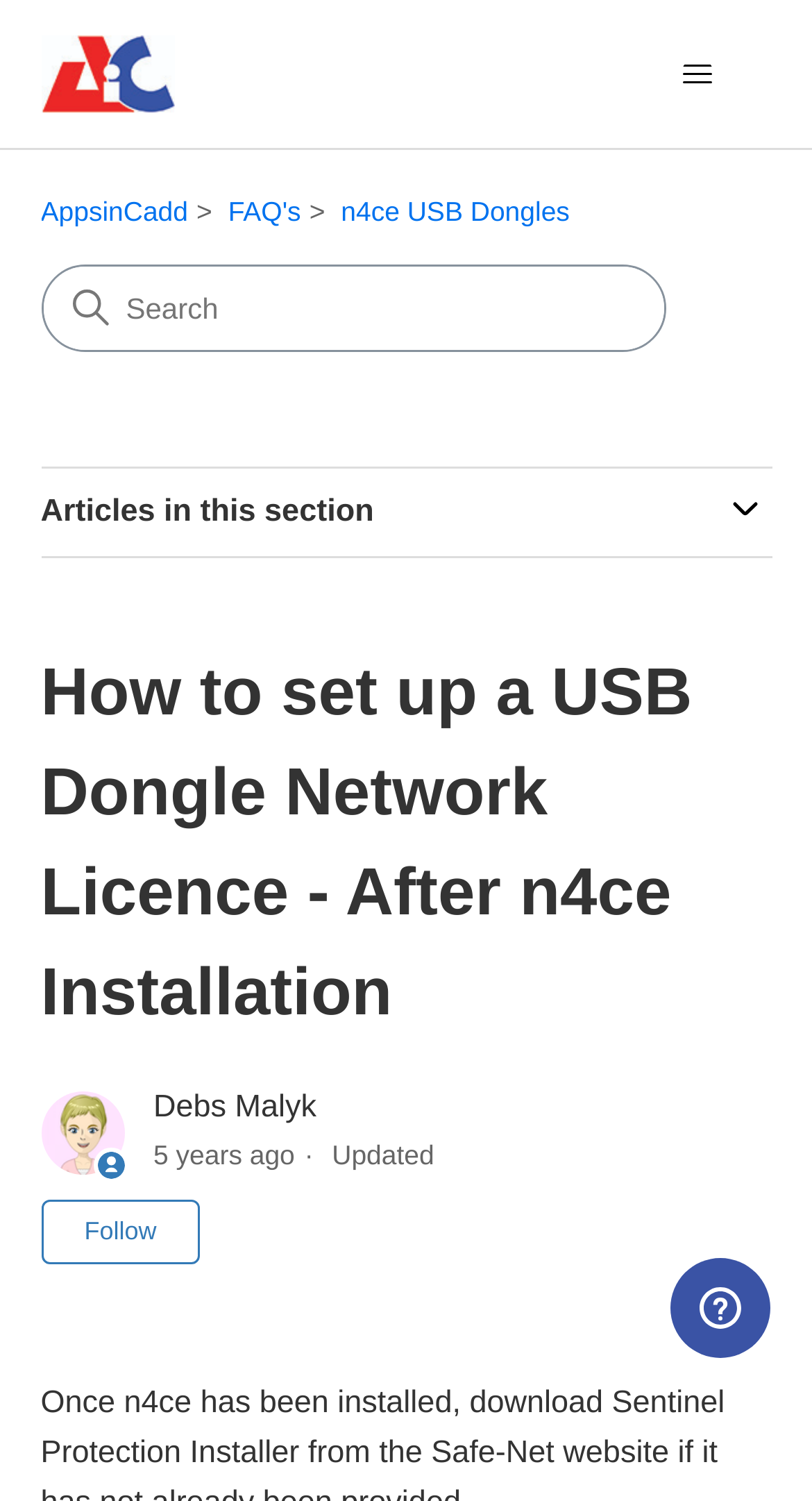Please provide the bounding box coordinates for the element that needs to be clicked to perform the following instruction: "Toggle navigation menu". The coordinates should be given as four float numbers between 0 and 1, i.e., [left, top, right, bottom].

[0.768, 0.027, 0.95, 0.071]